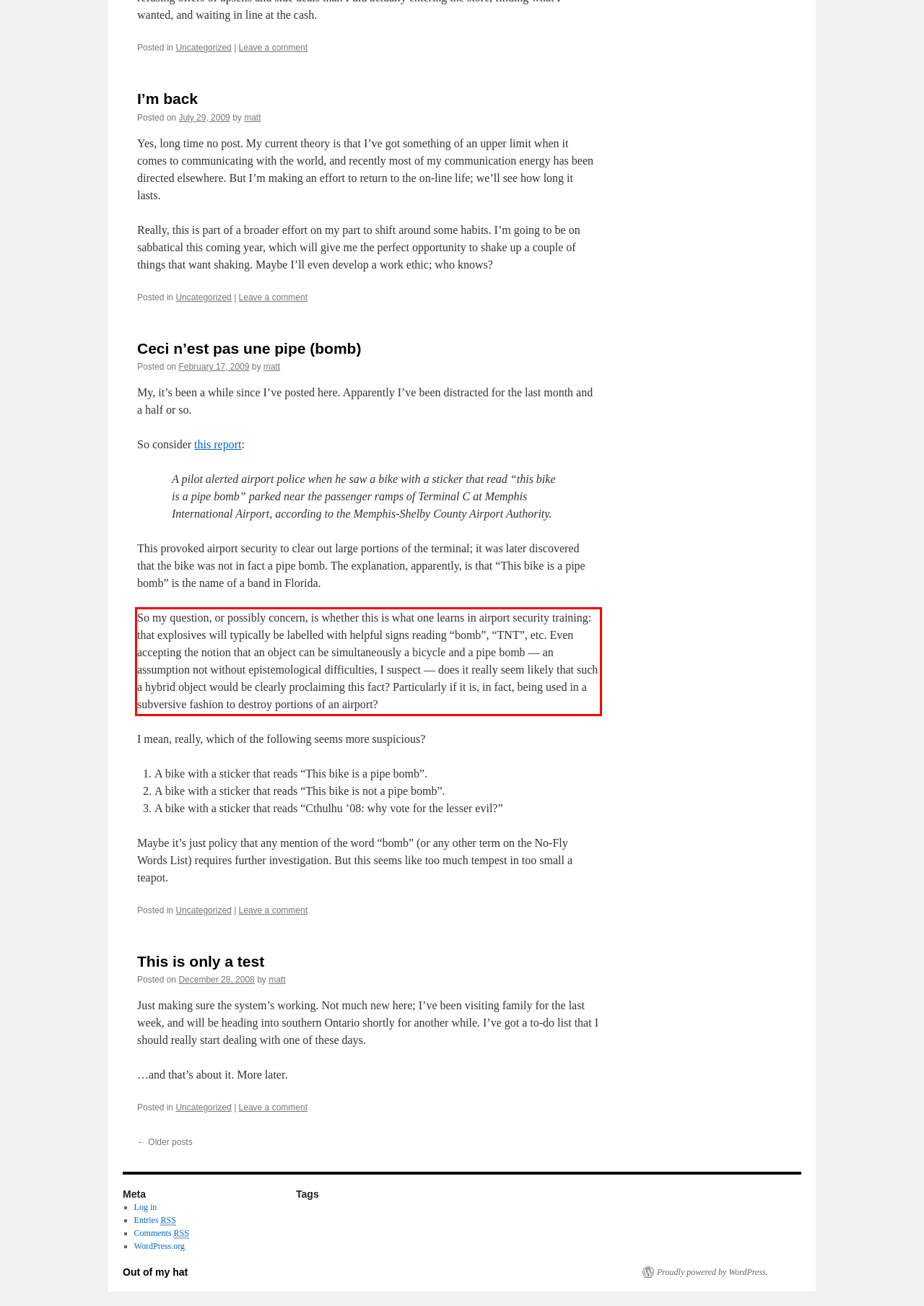Look at the webpage screenshot and recognize the text inside the red bounding box.

So my question, or possibly concern, is whether this is what one learns in airport security training: that explosives will typically be labelled with helpful signs reading “bomb”, “TNT”, etc. Even accepting the notion that an object can be simultaneously a bicycle and a pipe bomb — an assumption not without epistemological difficulties, I suspect — does it really seem likely that such a hybrid object would be clearly proclaiming this fact? Particularly if it is, in fact, being used in a subversive fashion to destroy portions of an airport?